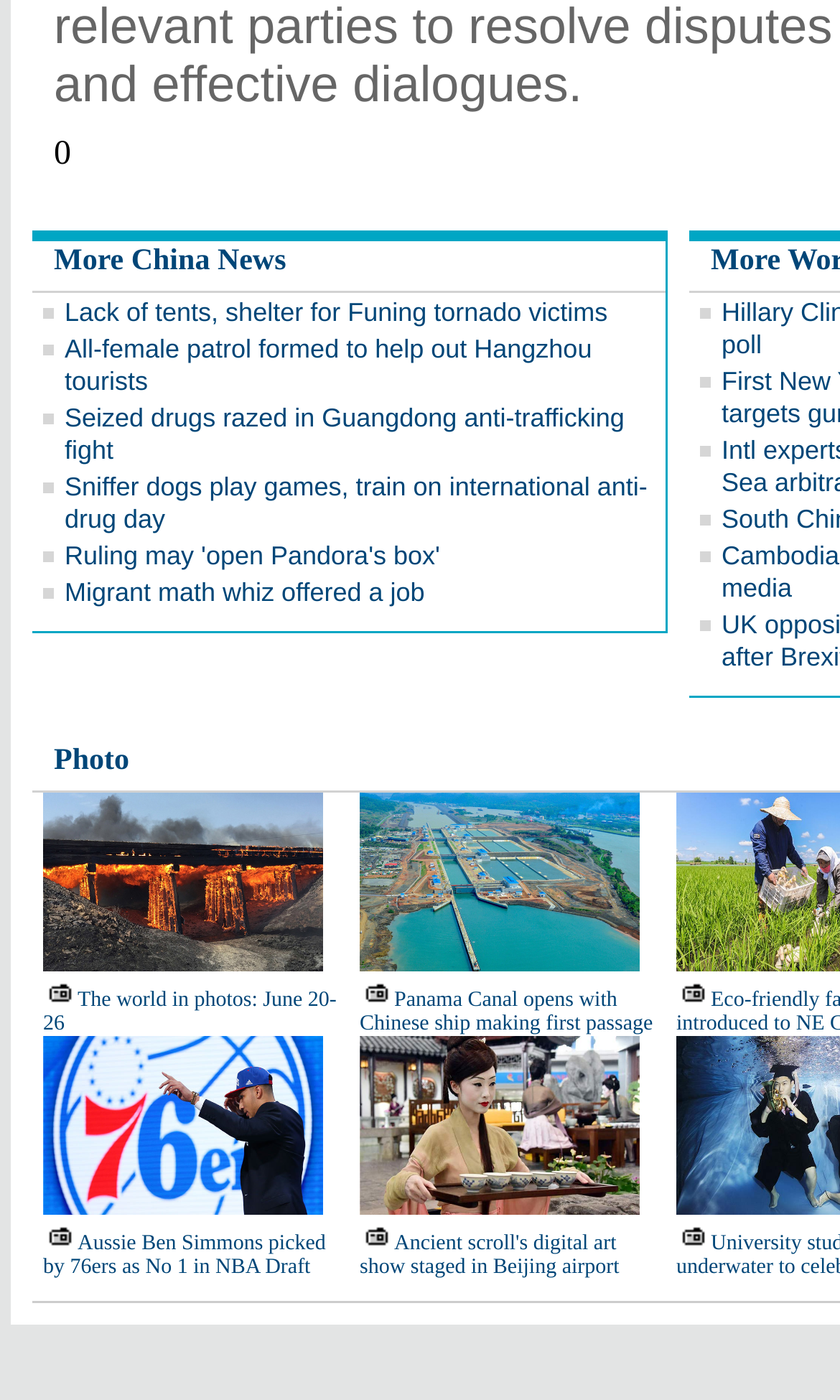Answer the following query concisely with a single word or phrase:
How many news links are there in the webpage?

9